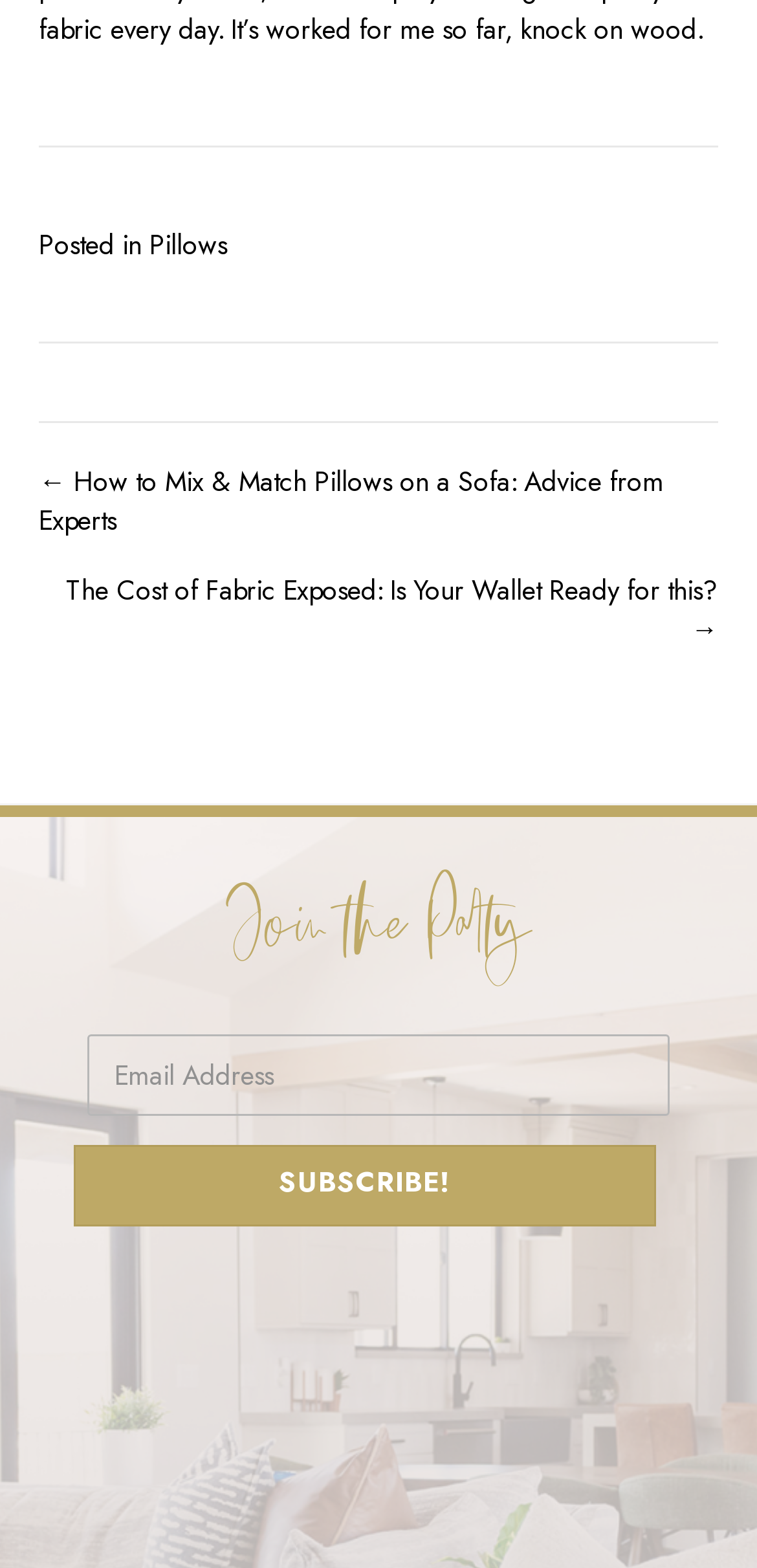Based on the image, please elaborate on the answer to the following question:
How many sections are available on the webpage?

There are three distinct sections on the webpage, namely the 'Posts' section, the 'Join the Party' section, and the navigation section.